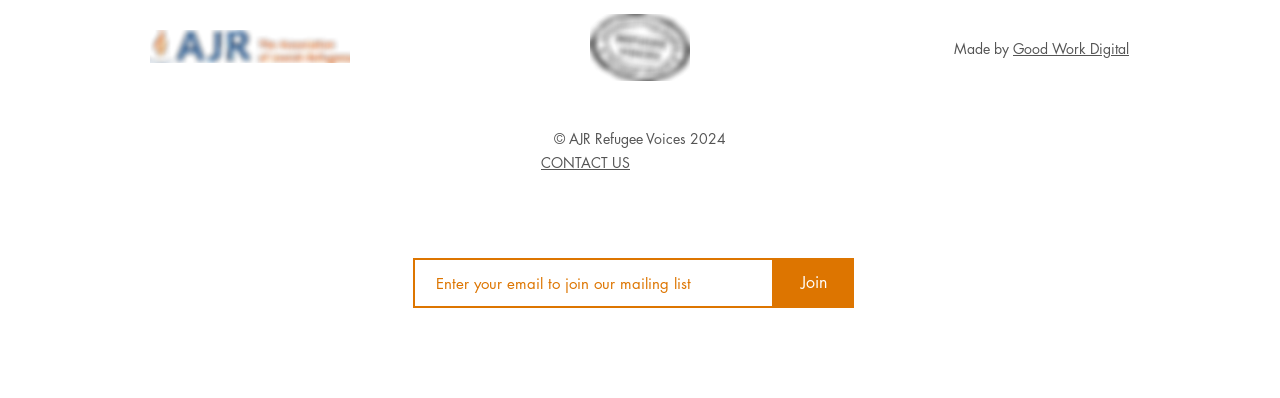How many social media icons are there?
Answer the question based on the image using a single word or a brief phrase.

3